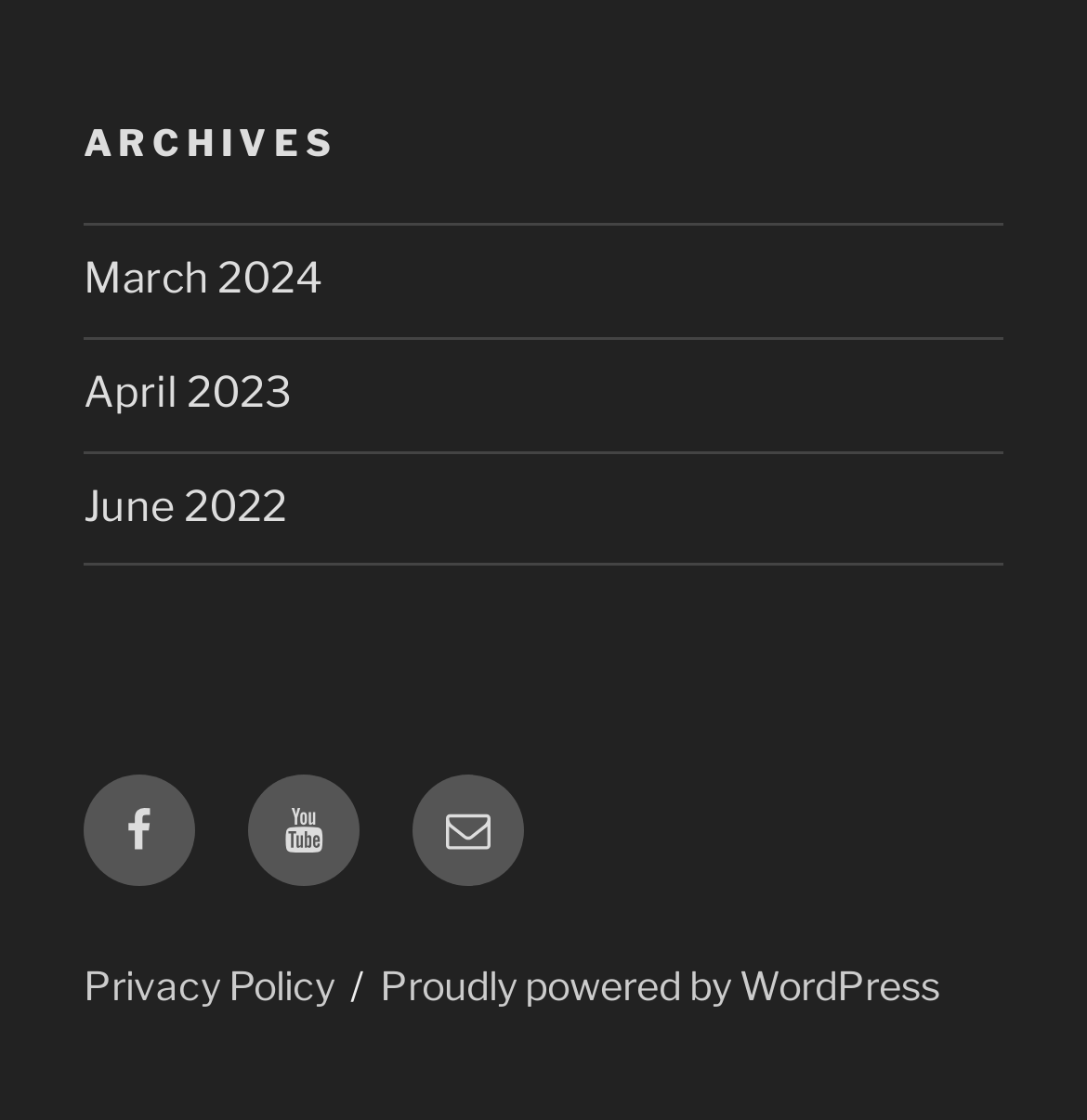Please provide a comprehensive answer to the question below using the information from the image: What is the last link in the footer?

By examining the navigation element 'Footer Social Links Menu', we can see that the last link listed is 'Email', which is the last link in the footer.